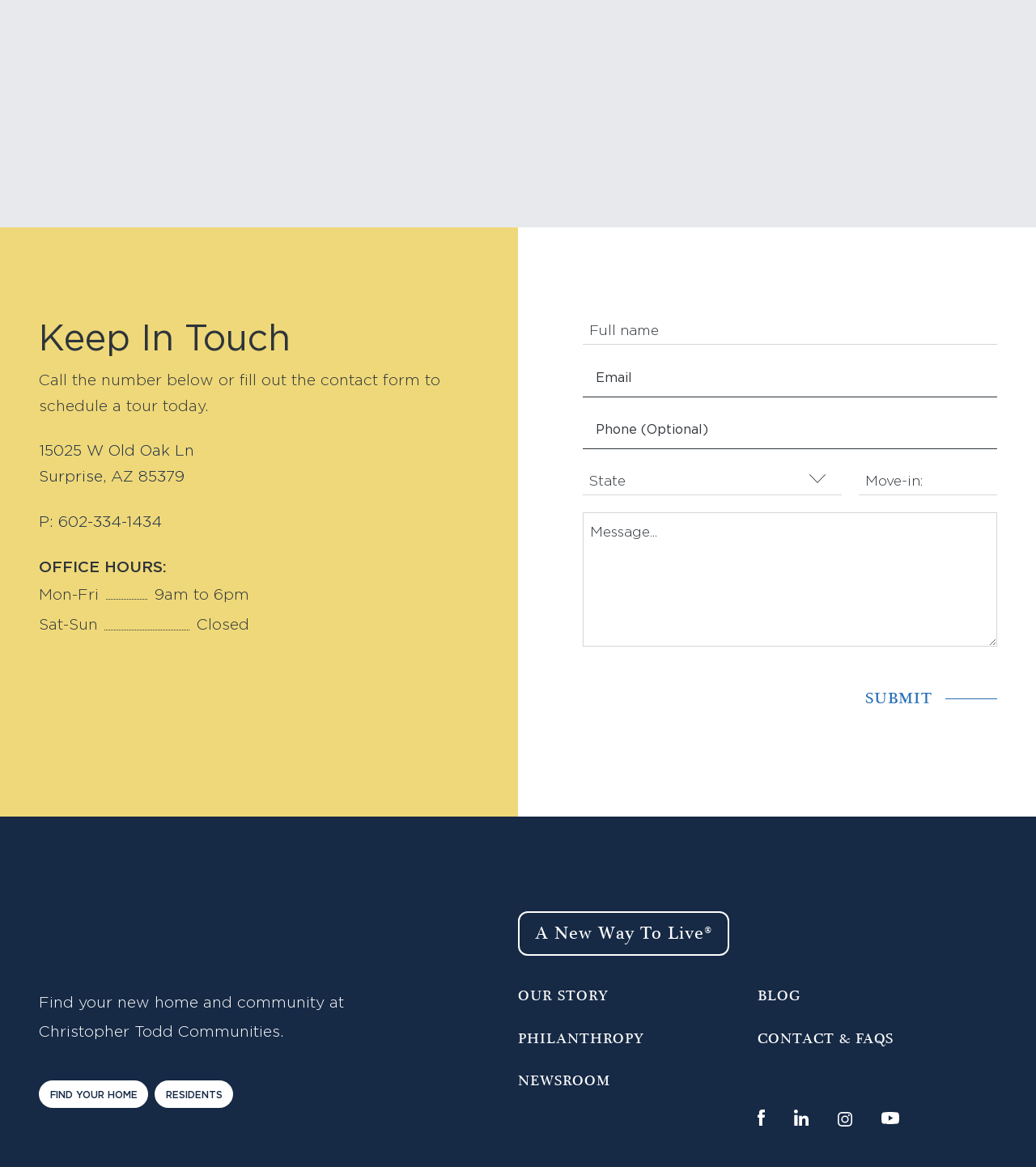Find the bounding box coordinates for the area that must be clicked to perform this action: "Click on Seminar Topics".

None